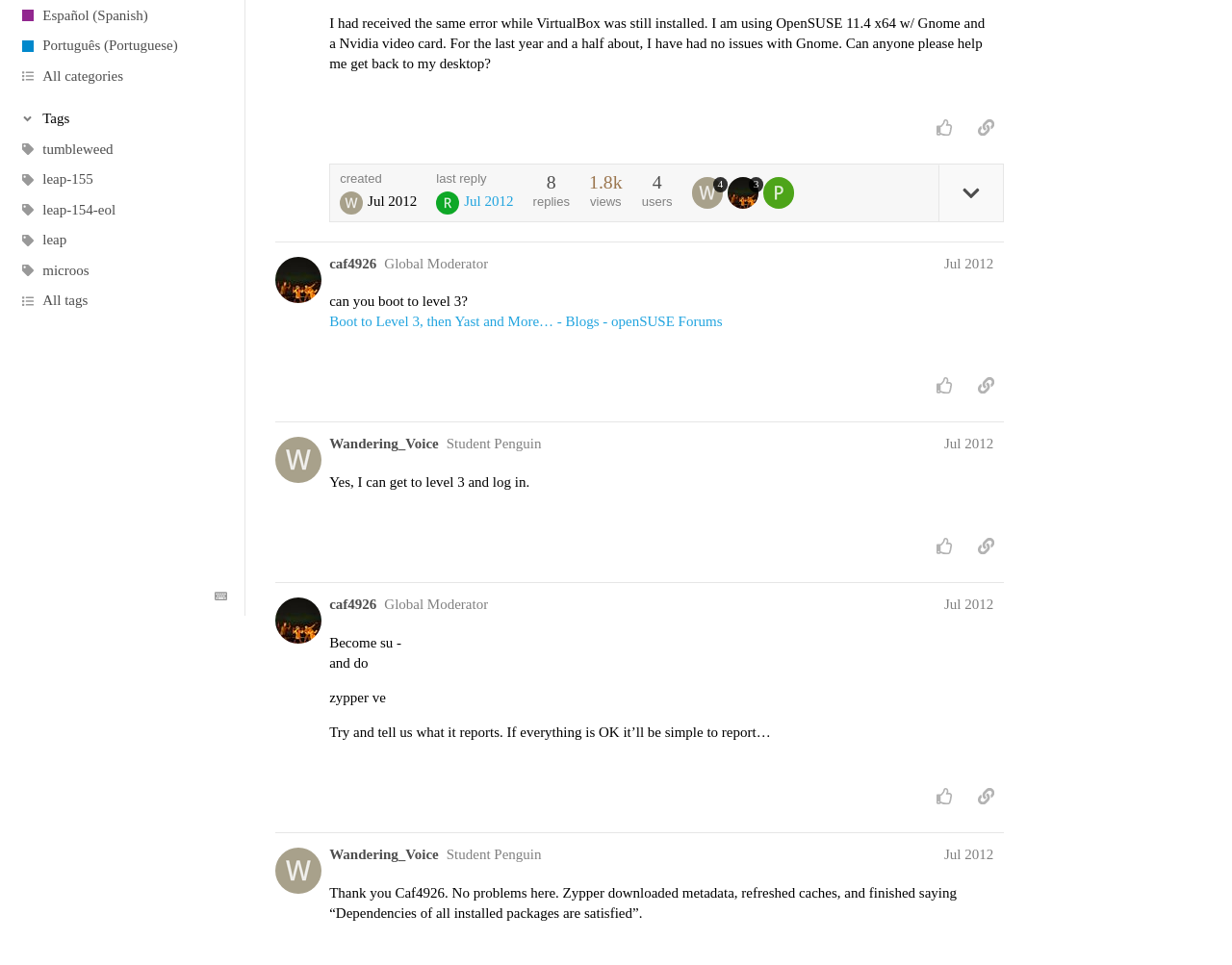Please find the bounding box coordinates in the format (top-left x, top-left y, bottom-right x, bottom-right y) for the given element description. Ensure the coordinates are floating point numbers between 0 and 1. Description: All tags

[0.0, 0.296, 0.199, 0.328]